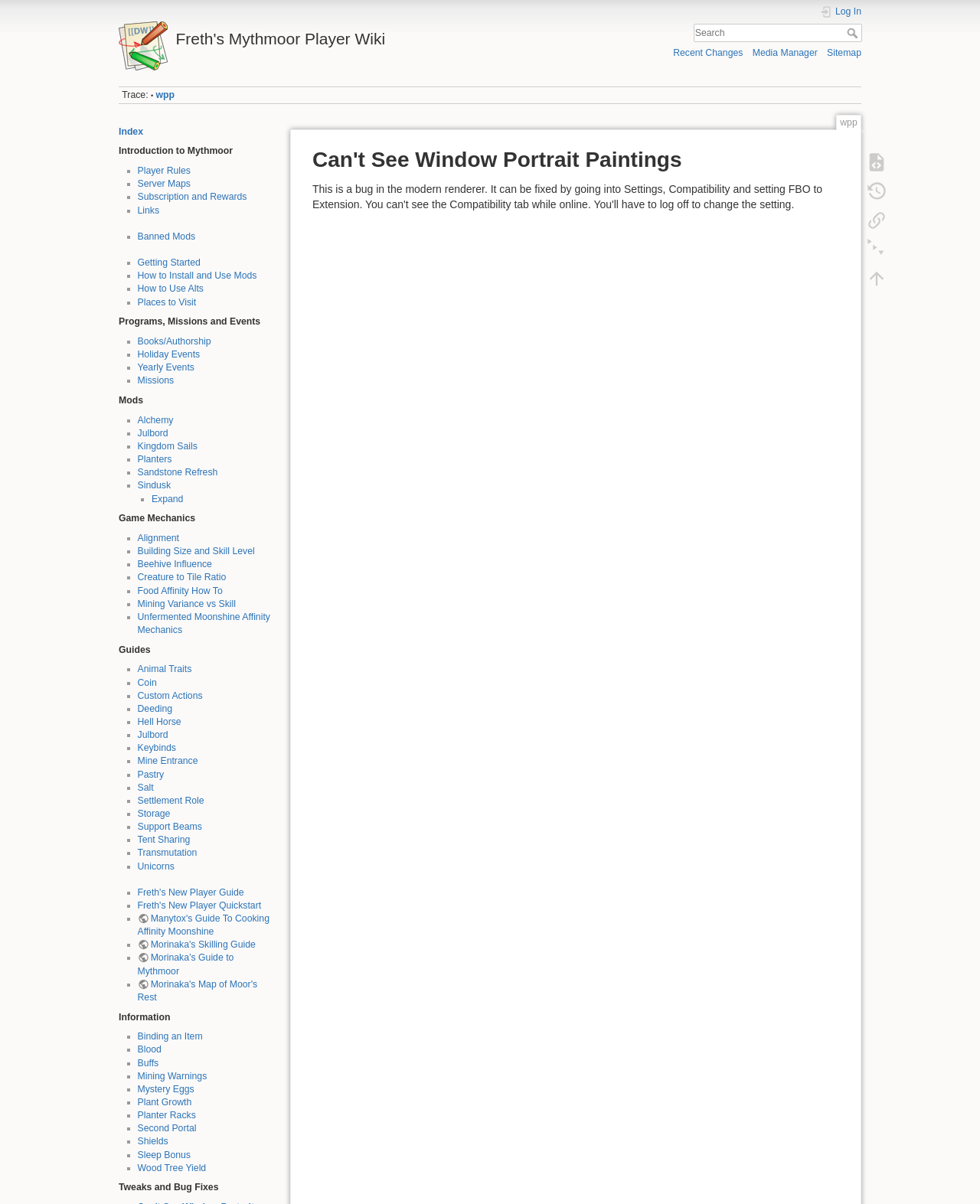What is the purpose of the search box?
Answer the question with a single word or phrase by looking at the picture.

To search the wiki